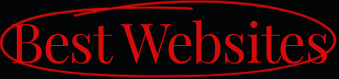What shape is the underline?
Identify the answer in the screenshot and reply with a single word or phrase.

Elliptical